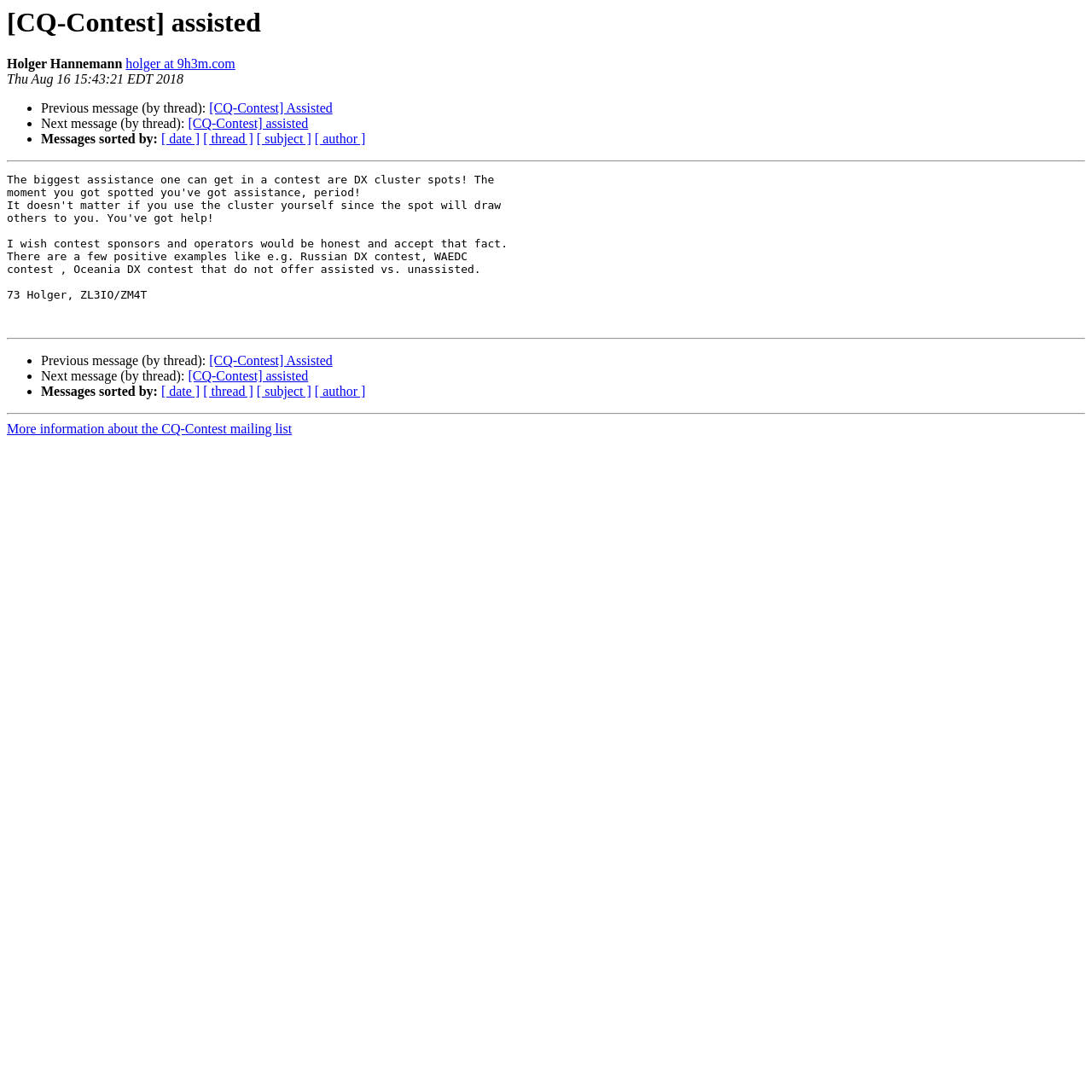Please mark the clickable region by giving the bounding box coordinates needed to complete this instruction: "Read about Nucleos learning platform".

None